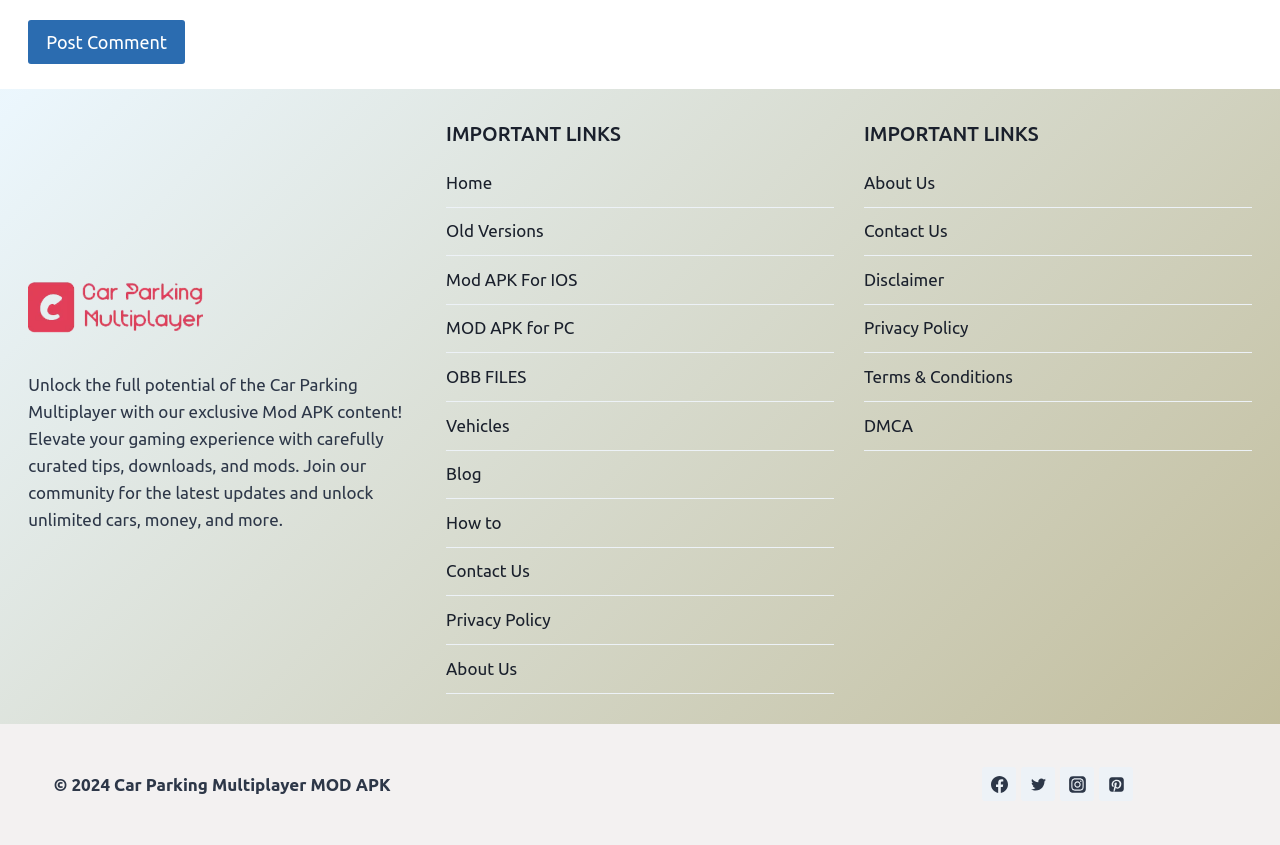Determine the bounding box of the UI component based on this description: "About Us". The bounding box coordinates should be four float values between 0 and 1, i.e., [left, top, right, bottom].

[0.675, 0.188, 0.978, 0.246]